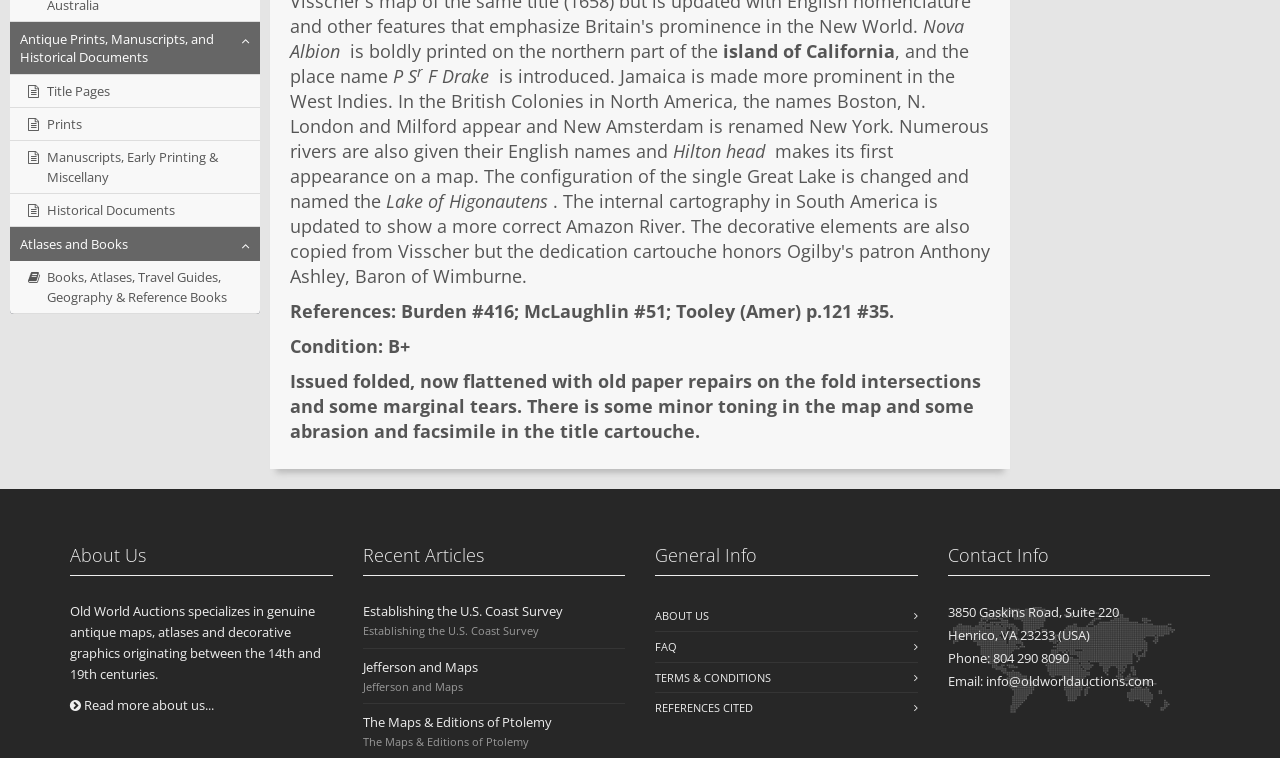Bounding box coordinates are to be given in the format (top-left x, top-left y, bottom-right x, bottom-right y). All values must be floating point numbers between 0 and 1. Provide the bounding box coordinate for the UI element described as: Establishing the U.S. Coast Survey

[0.283, 0.795, 0.439, 0.818]